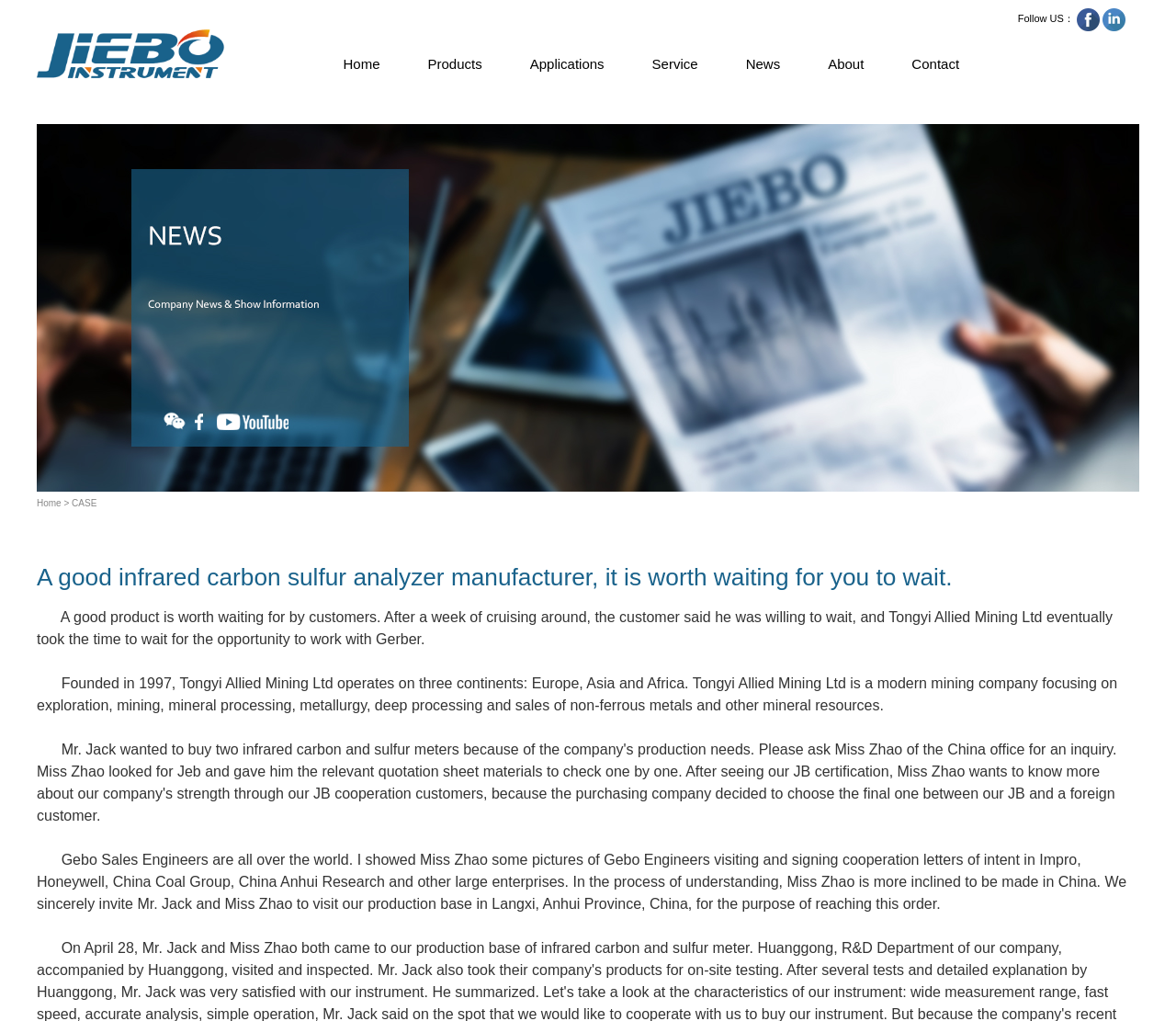What is the name of the sales engineer mentioned?
Look at the image and answer the question using a single word or phrase.

Miss Zhao